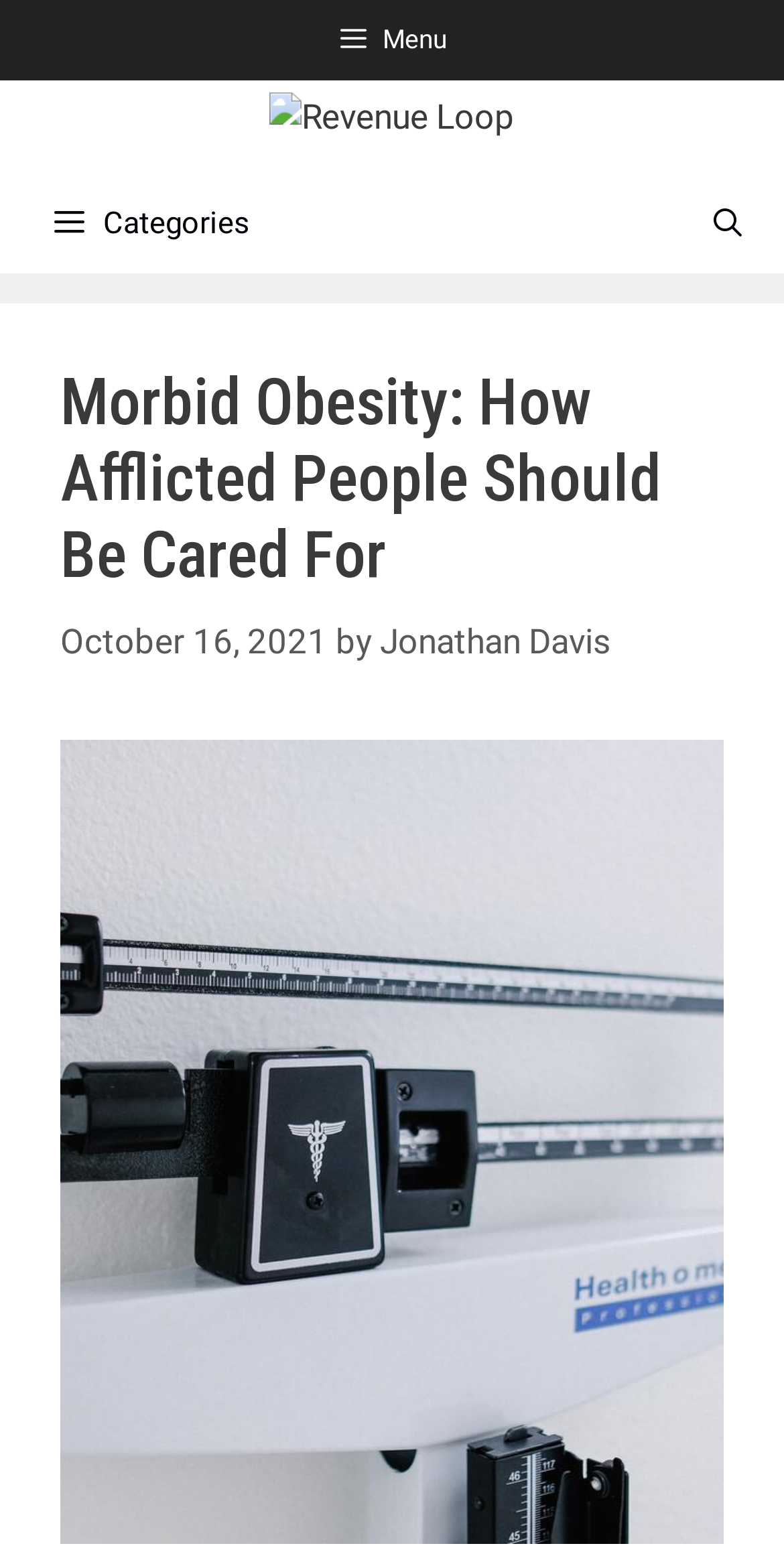Please examine the image and provide a detailed answer to the question: What is the name of the website?

I found the name of the website by looking at the link element in the banner section, which contains the text 'Revenue Loop'.